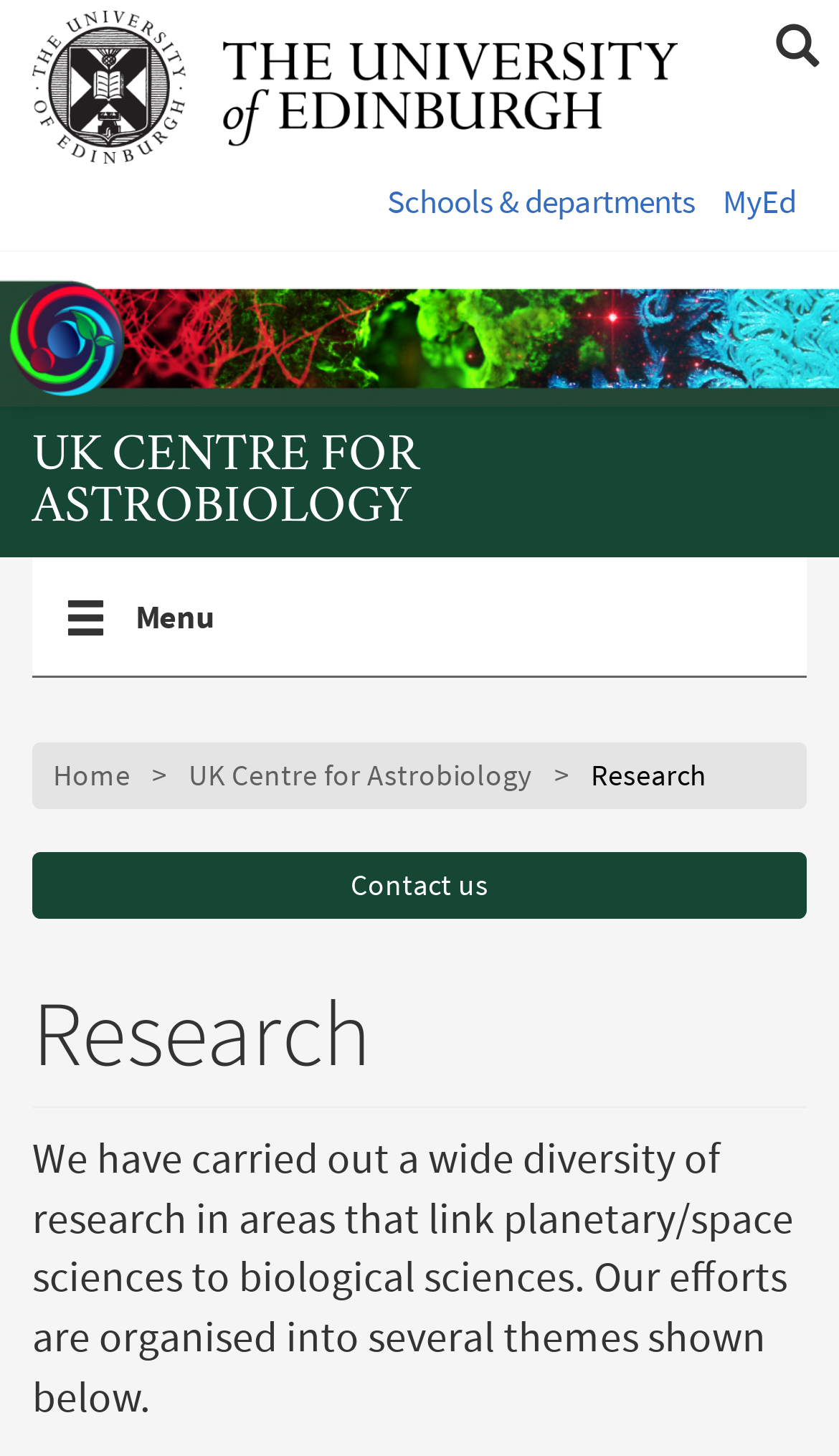Please predict the bounding box coordinates of the element's region where a click is necessary to complete the following instruction: "visit Schools & departments". The coordinates should be represented by four float numbers between 0 and 1, i.e., [left, top, right, bottom].

[0.462, 0.124, 0.828, 0.152]